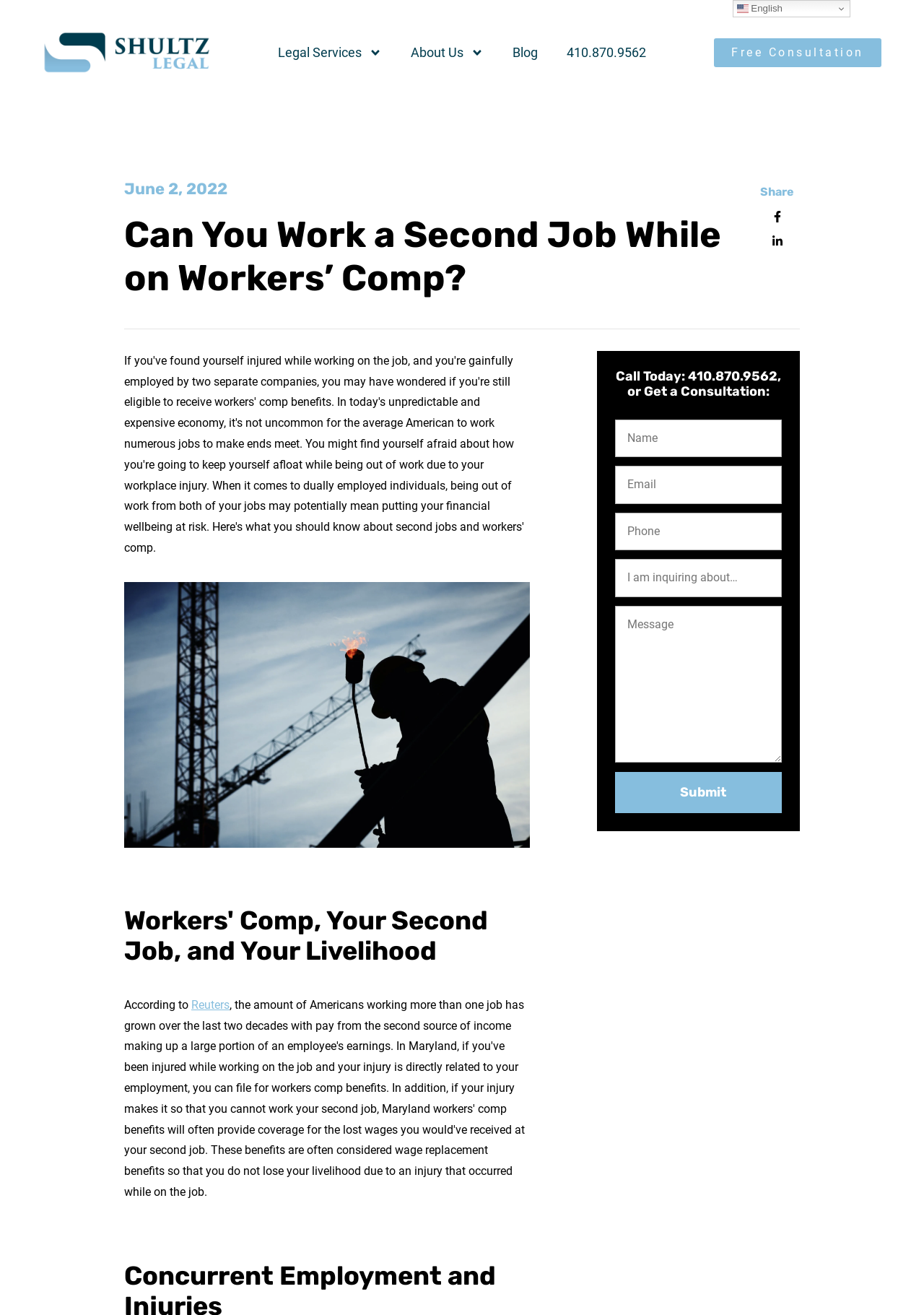Locate the bounding box coordinates of the region to be clicked to comply with the following instruction: "Call the phone number". The coordinates must be four float numbers between 0 and 1, in the form [left, top, right, bottom].

[0.598, 0.027, 0.715, 0.053]